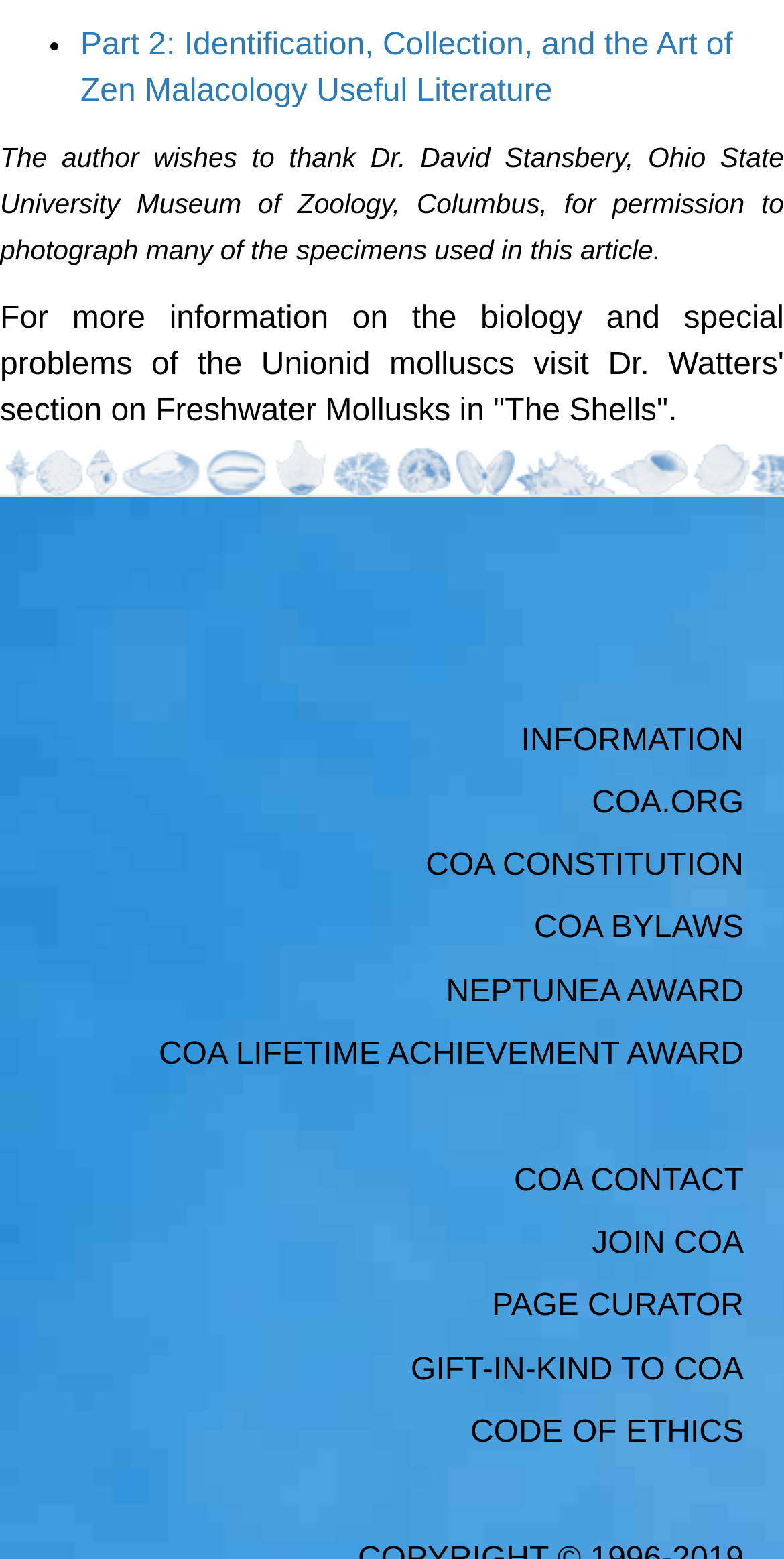What is the author thanking Dr. David Stansbery for?
Please provide a single word or phrase as your answer based on the screenshot.

Permission to photograph specimens